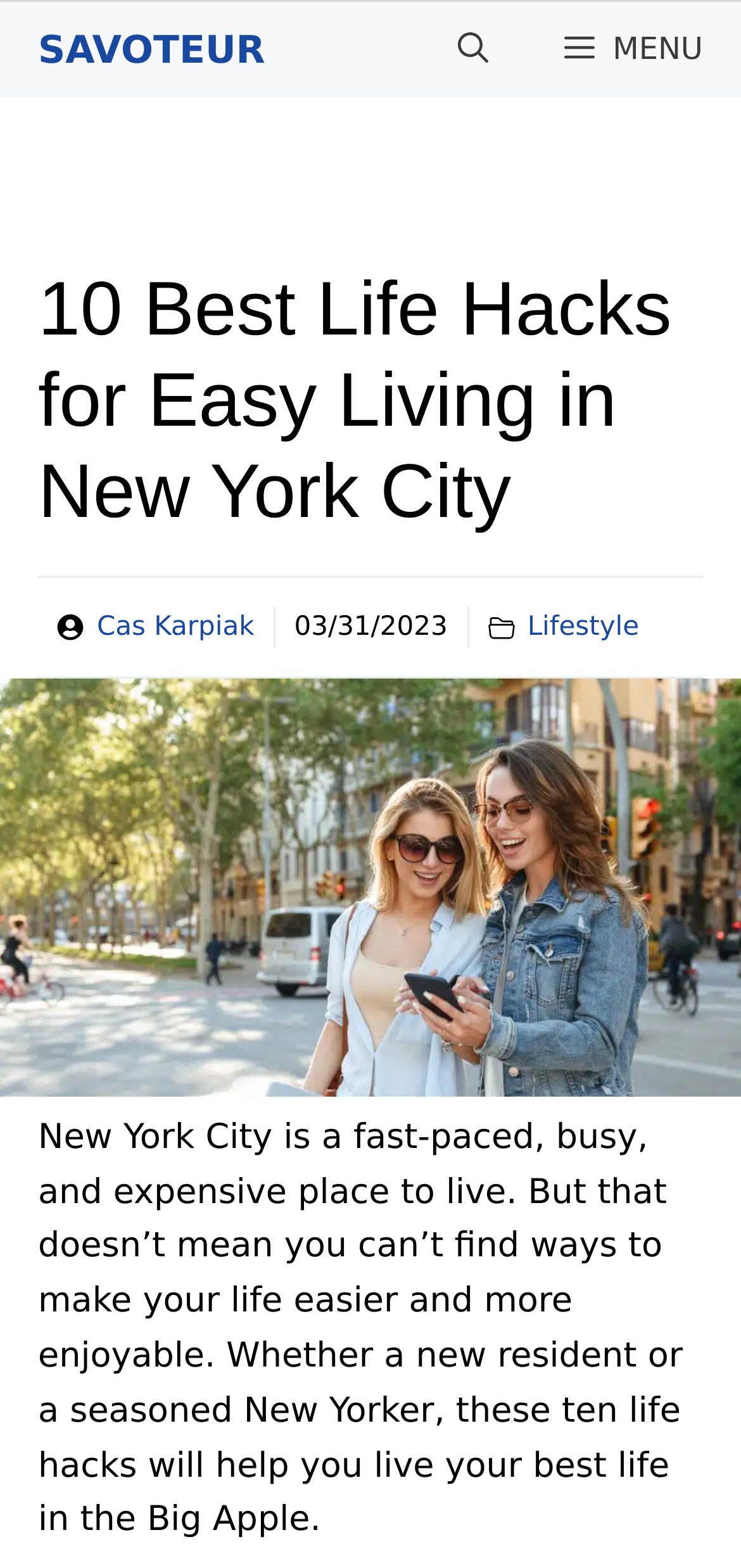Please provide the main heading of the webpage content.

10 Best Life Hacks for Easy Living in New York City